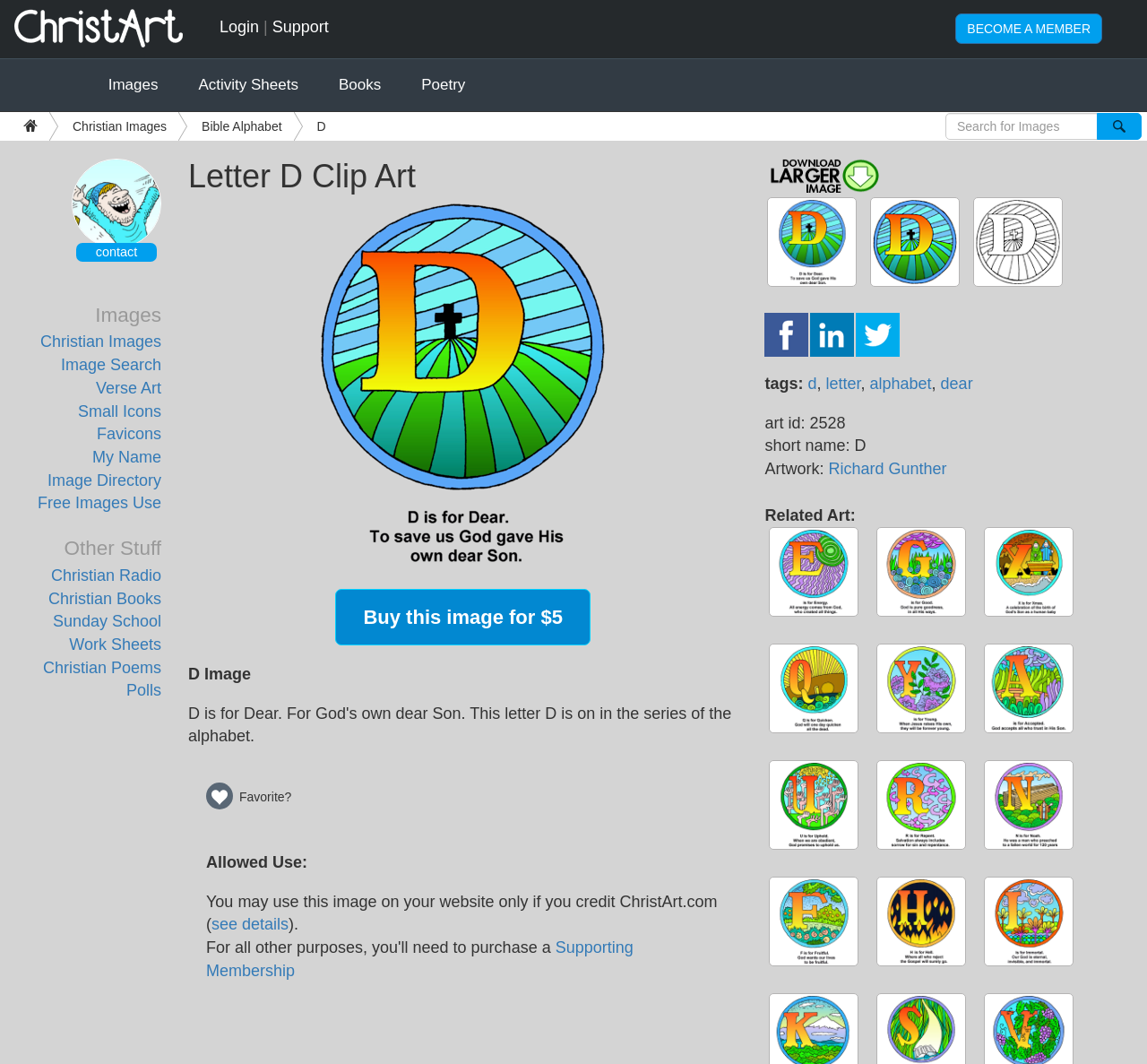Please identify the bounding box coordinates of the clickable area that will fulfill the following instruction: "Search for images". The coordinates should be in the format of four float numbers between 0 and 1, i.e., [left, top, right, bottom].

[0.824, 0.106, 0.957, 0.131]